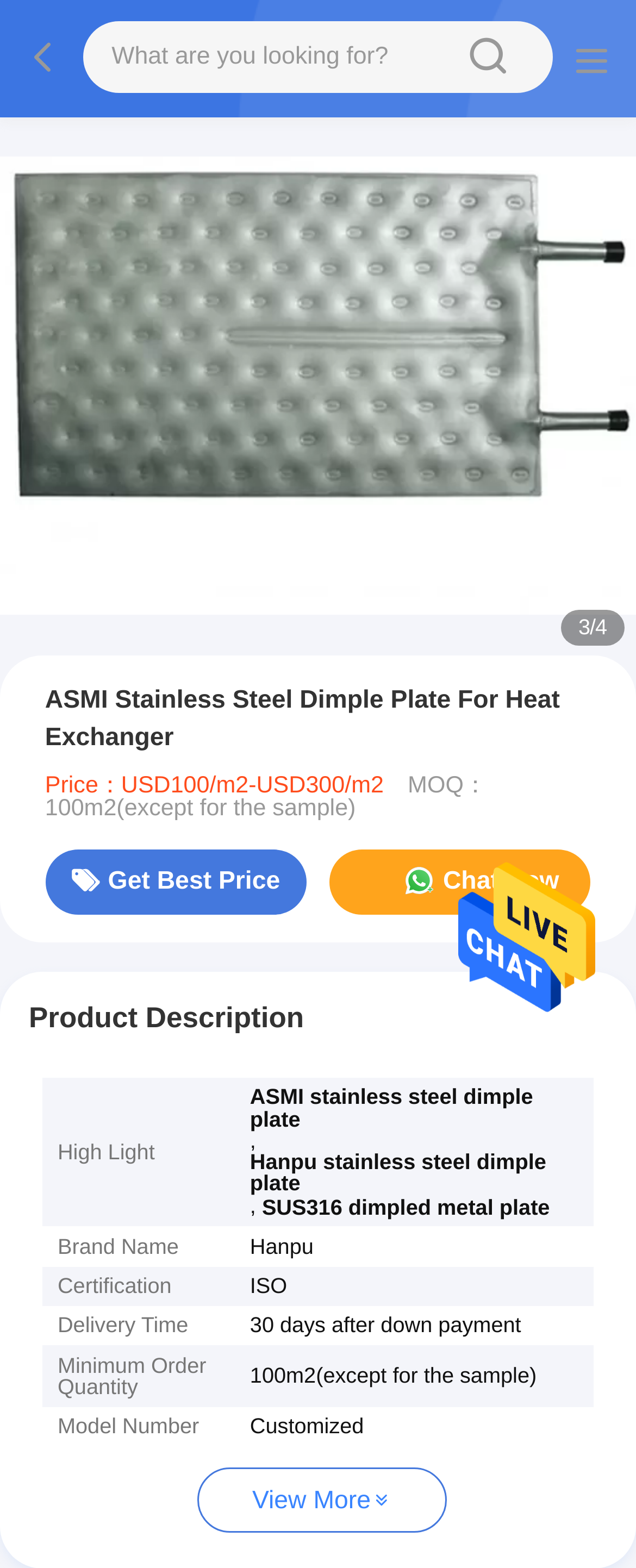What is the delivery time of the product?
Could you please answer the question thoroughly and with as much detail as possible?

The delivery time of the product can be found in the product description table, where it is listed as 'Delivery Time' with the value '30 days after down payment'.